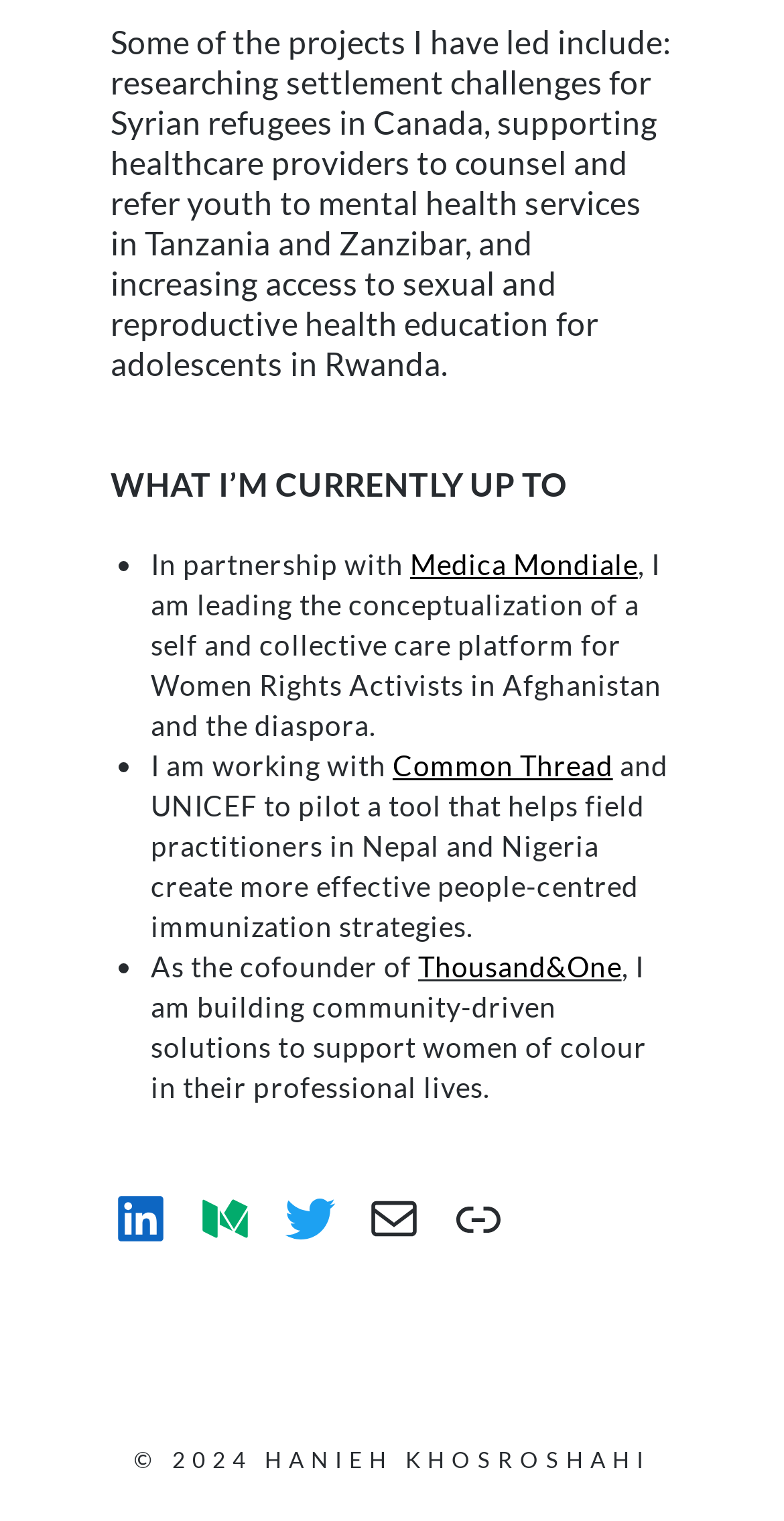Determine the bounding box coordinates of the target area to click to execute the following instruction: "Click on Medica Mondiale."

[0.523, 0.359, 0.813, 0.382]